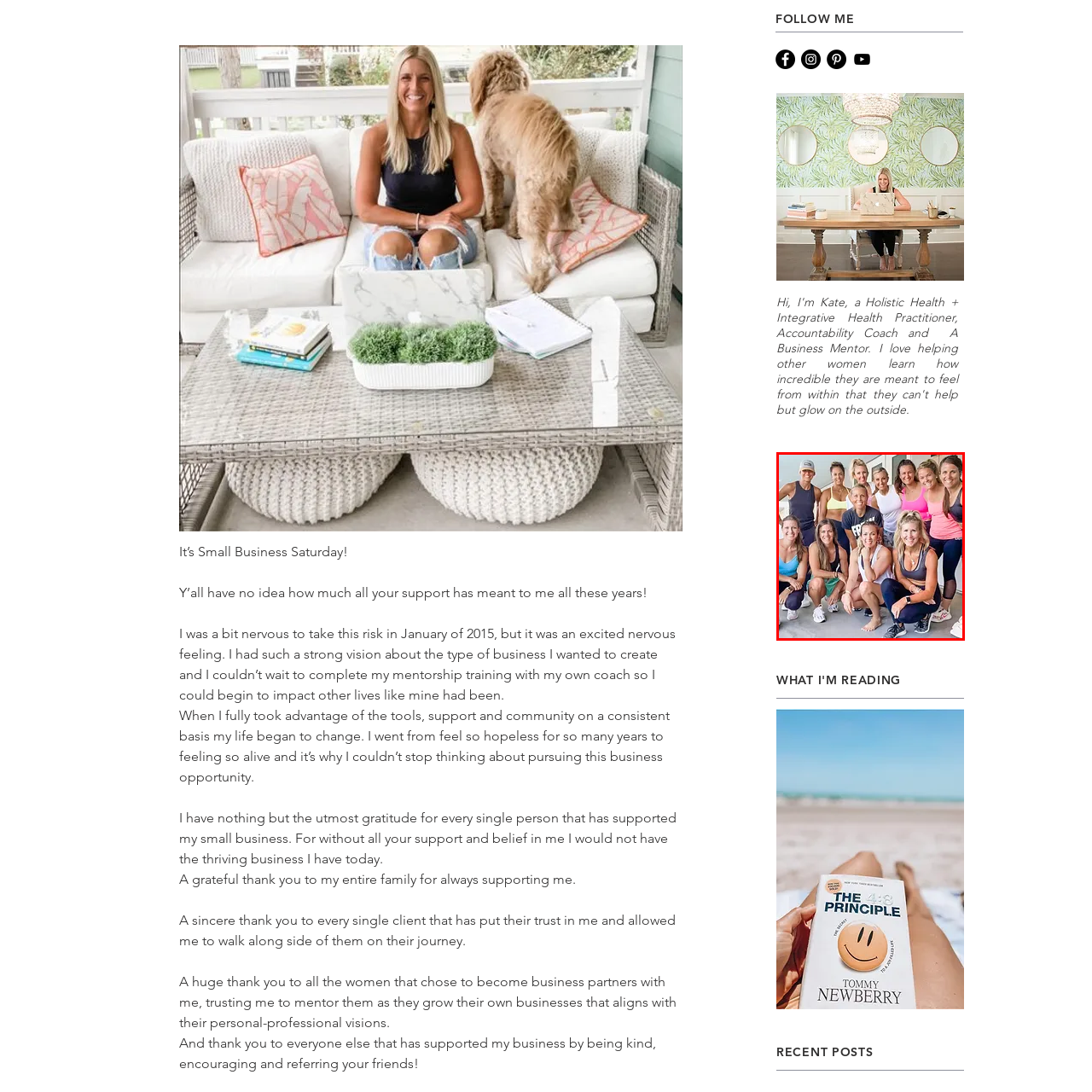What is the theme of the image?
Focus on the area within the red boundary in the image and answer the question with one word or a short phrase.

Fitness and empowerment